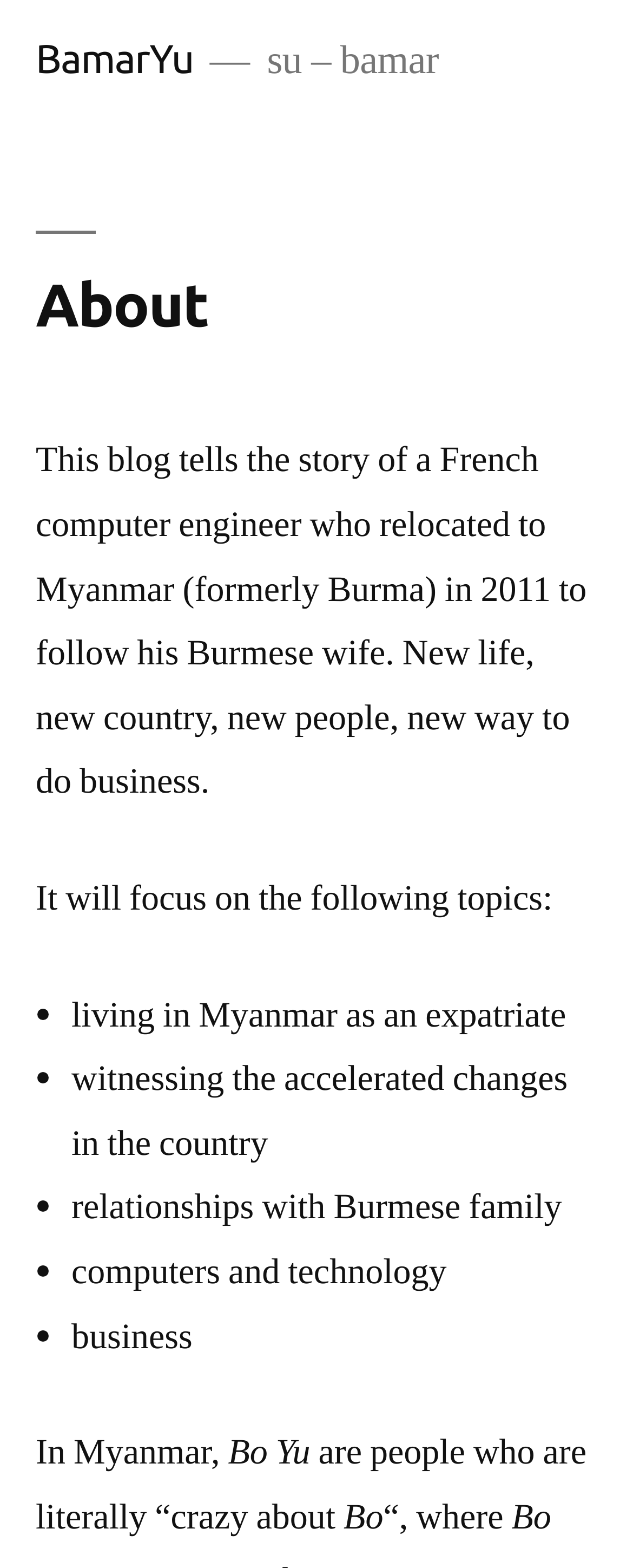Given the element description: "BamarYu", predict the bounding box coordinates of the UI element it refers to, using four float numbers between 0 and 1, i.e., [left, top, right, bottom].

[0.056, 0.023, 0.306, 0.052]